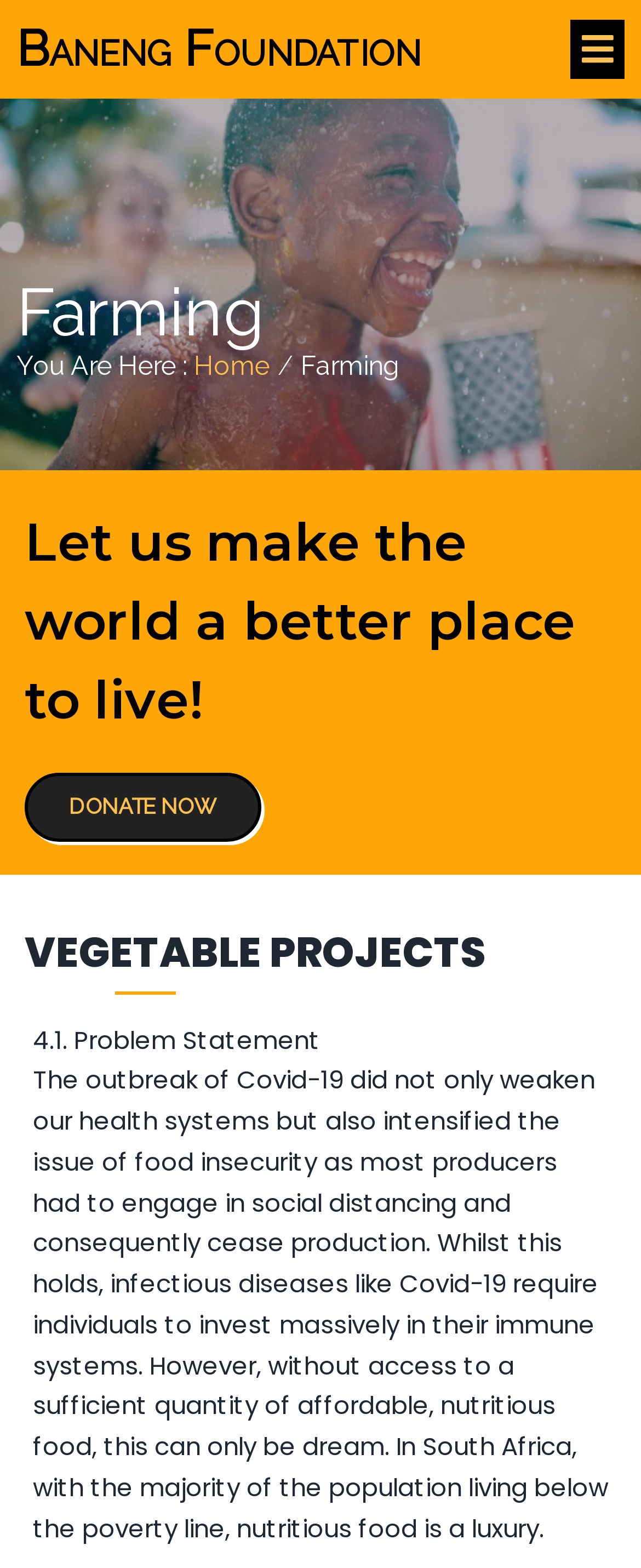What is the current section of the webpage?
Please provide a single word or phrase based on the screenshot.

Farming